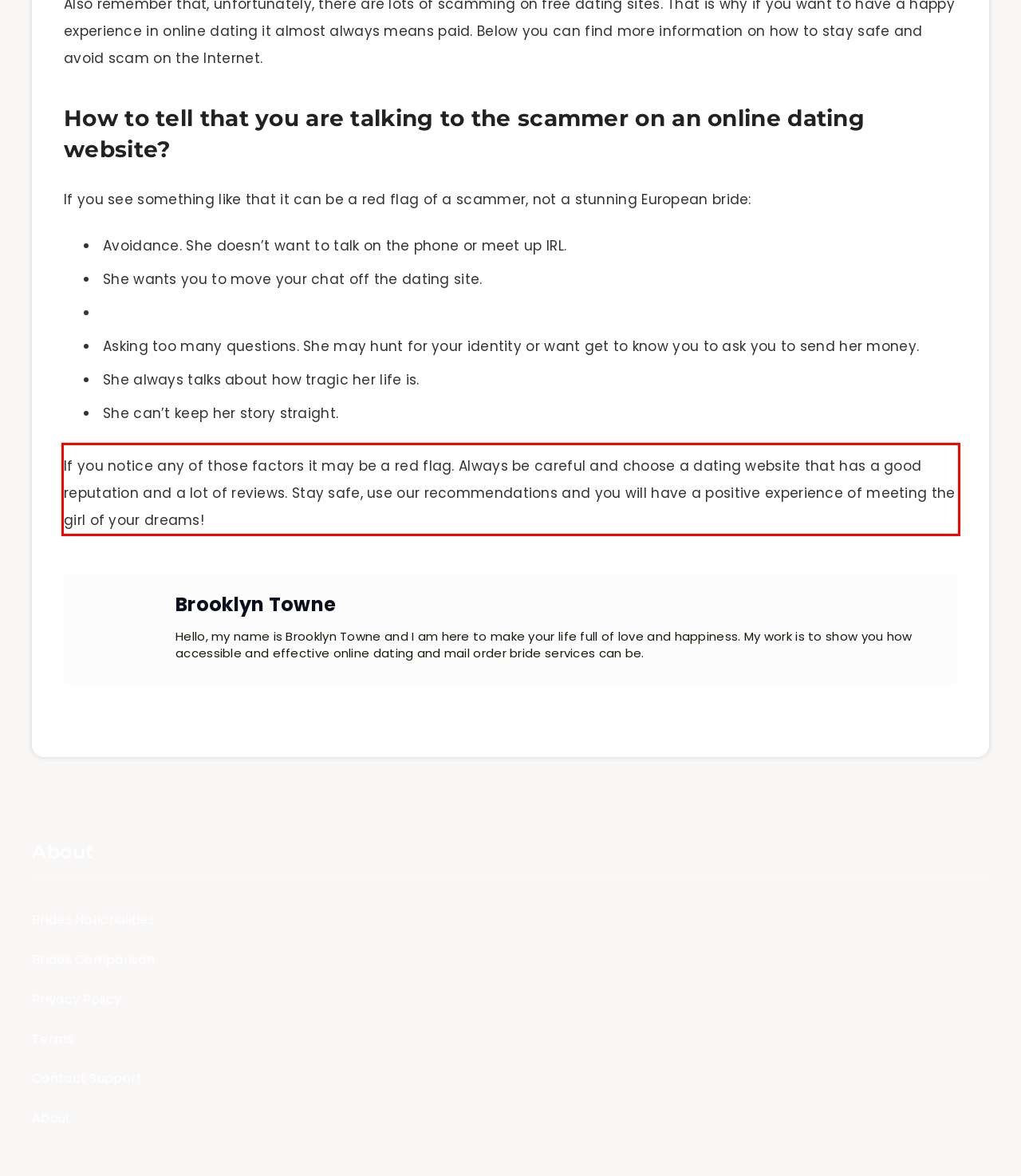You are presented with a screenshot containing a red rectangle. Extract the text found inside this red bounding box.

If you notice any of those factors it may be a red flag. Always be careful and choose a dating website that has a good reputation and a lot of reviews. Stay safe, use our recommendations and you will have a positive experience of meeting the girl of your dreams!